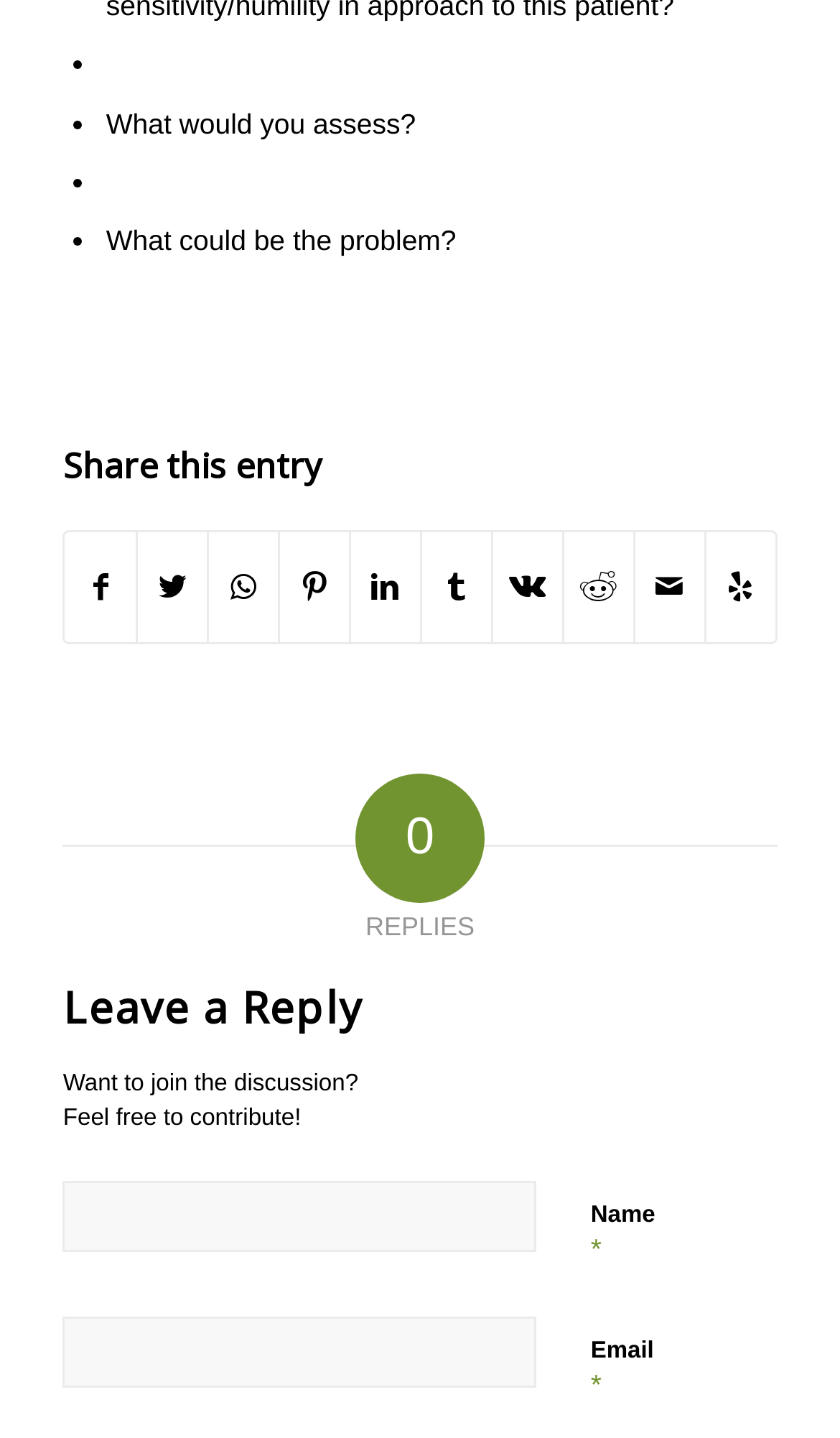Could you specify the bounding box coordinates for the clickable section to complete the following instruction: "Enter your email"?

[0.075, 0.916, 0.639, 0.965]